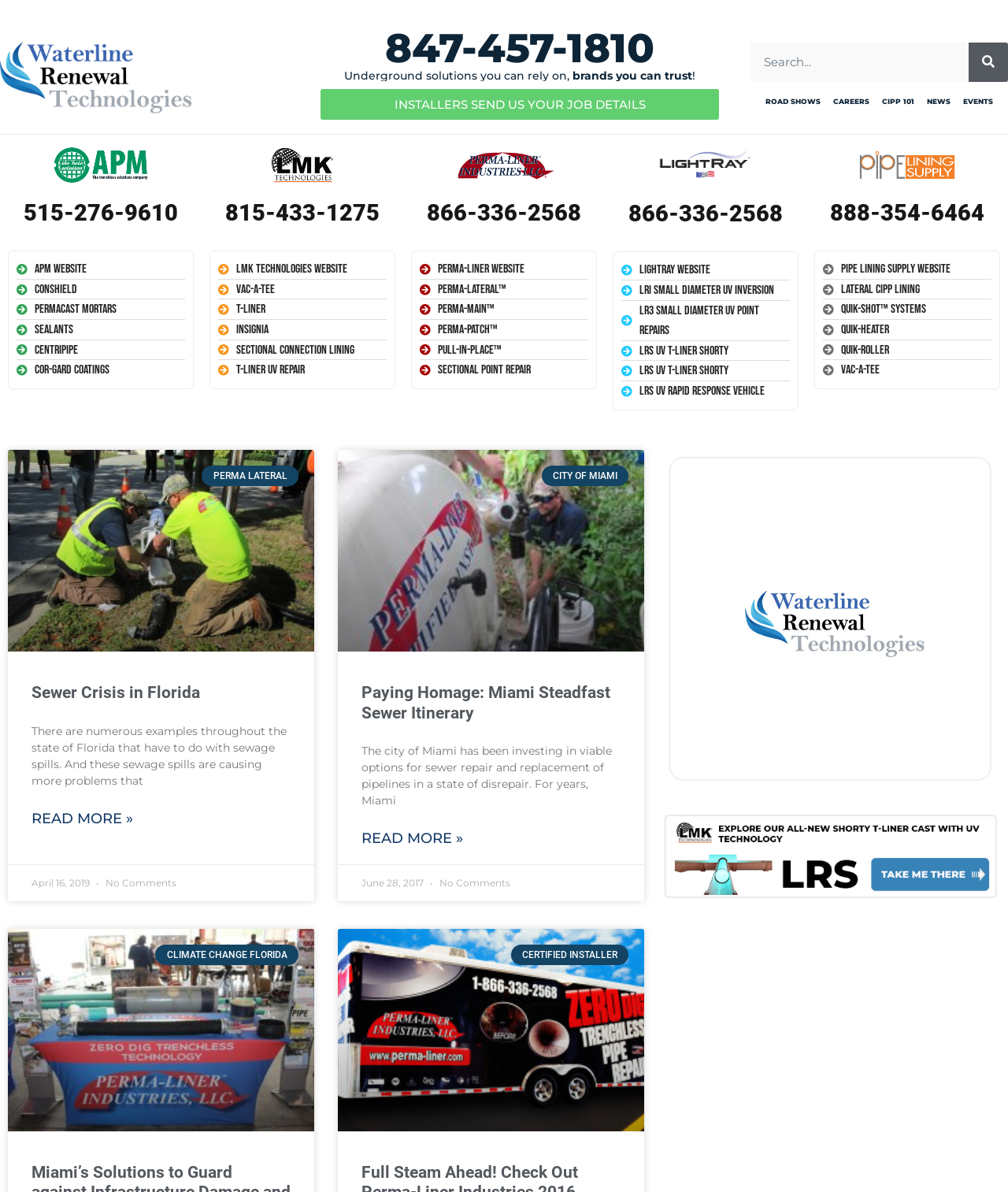Determine the bounding box coordinates for the area you should click to complete the following instruction: "Call 847-457-1810".

[0.382, 0.02, 0.649, 0.061]